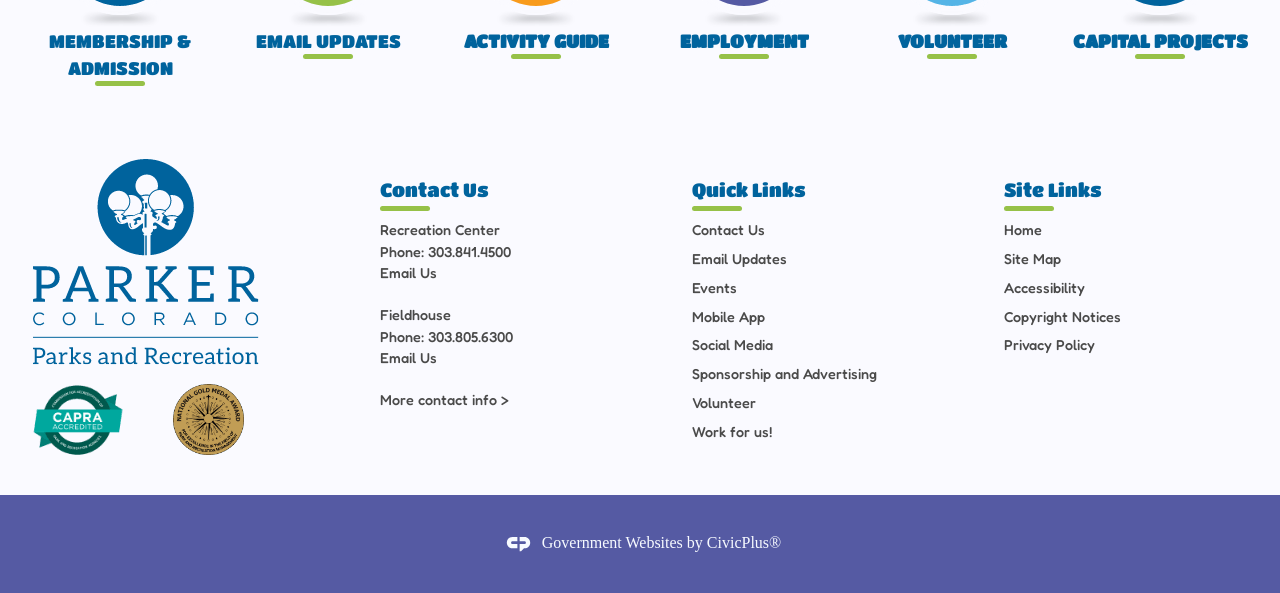Could you highlight the region that needs to be clicked to execute the instruction: "Sign up for the UP PRIDE FILM FEST 2021"?

None